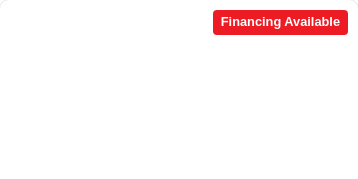What is the background color of the image? Analyze the screenshot and reply with just one word or a short phrase.

White